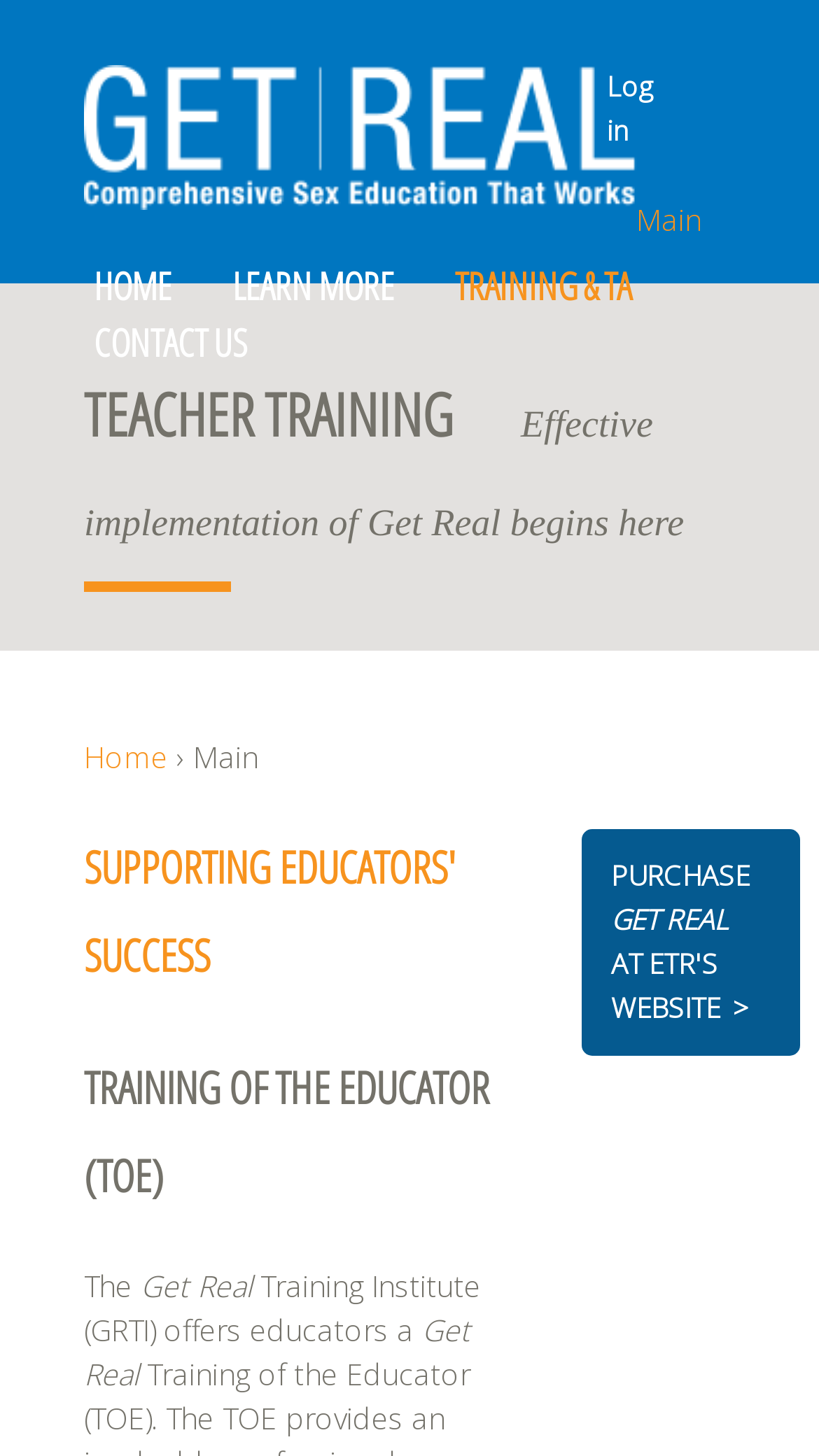Using the information in the image, give a comprehensive answer to the question: 
Where can one purchase the 'Get Real' program?

The link 'PURCHASE GET REAL AT ETR'S WEBSITE >' explicitly states that the 'Get Real' program can be purchased at ETR's website.